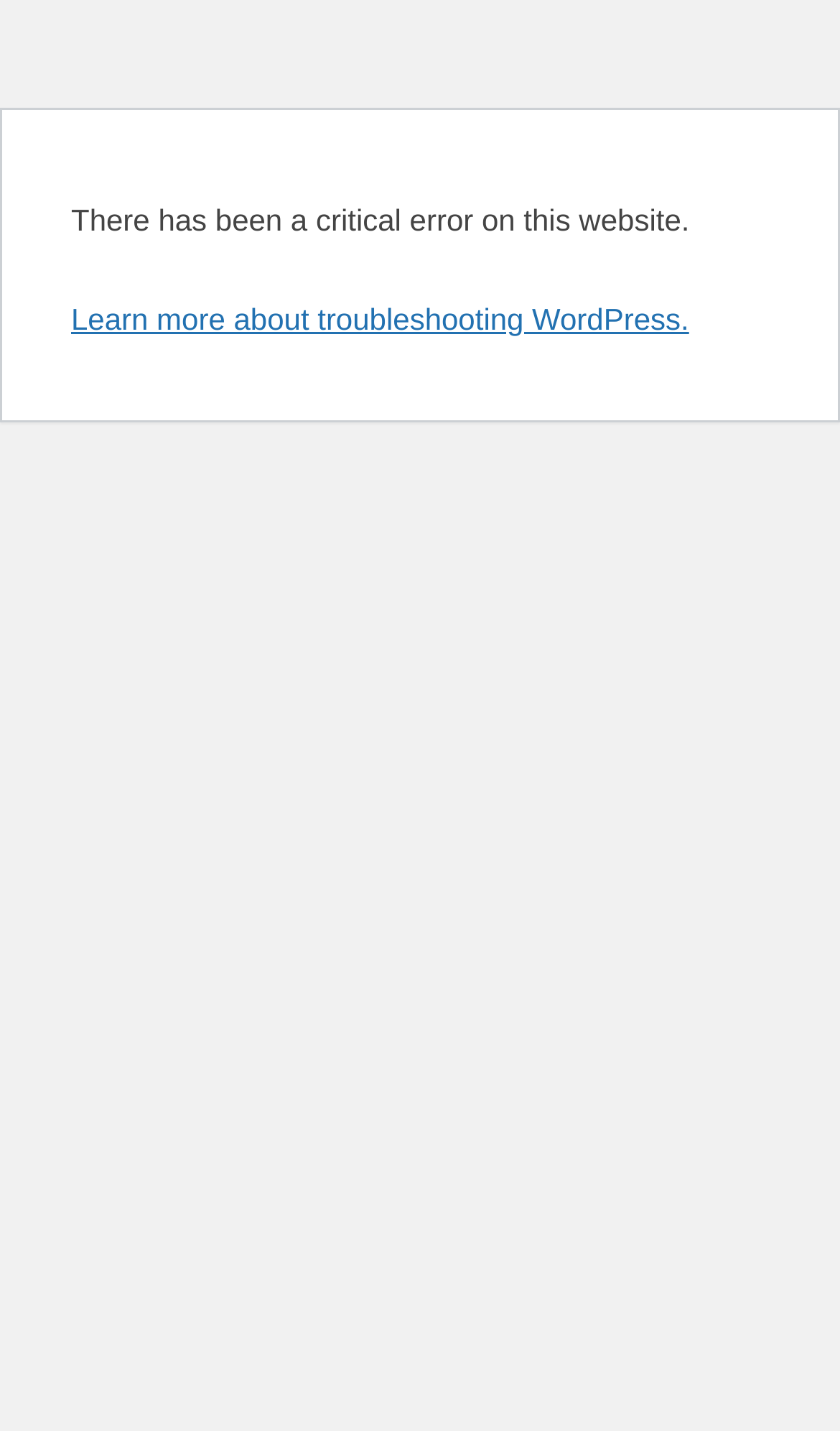From the element description: "Learn more about troubleshooting WordPress.", extract the bounding box coordinates of the UI element. The coordinates should be expressed as four float numbers between 0 and 1, in the order [left, top, right, bottom].

[0.085, 0.211, 0.82, 0.235]